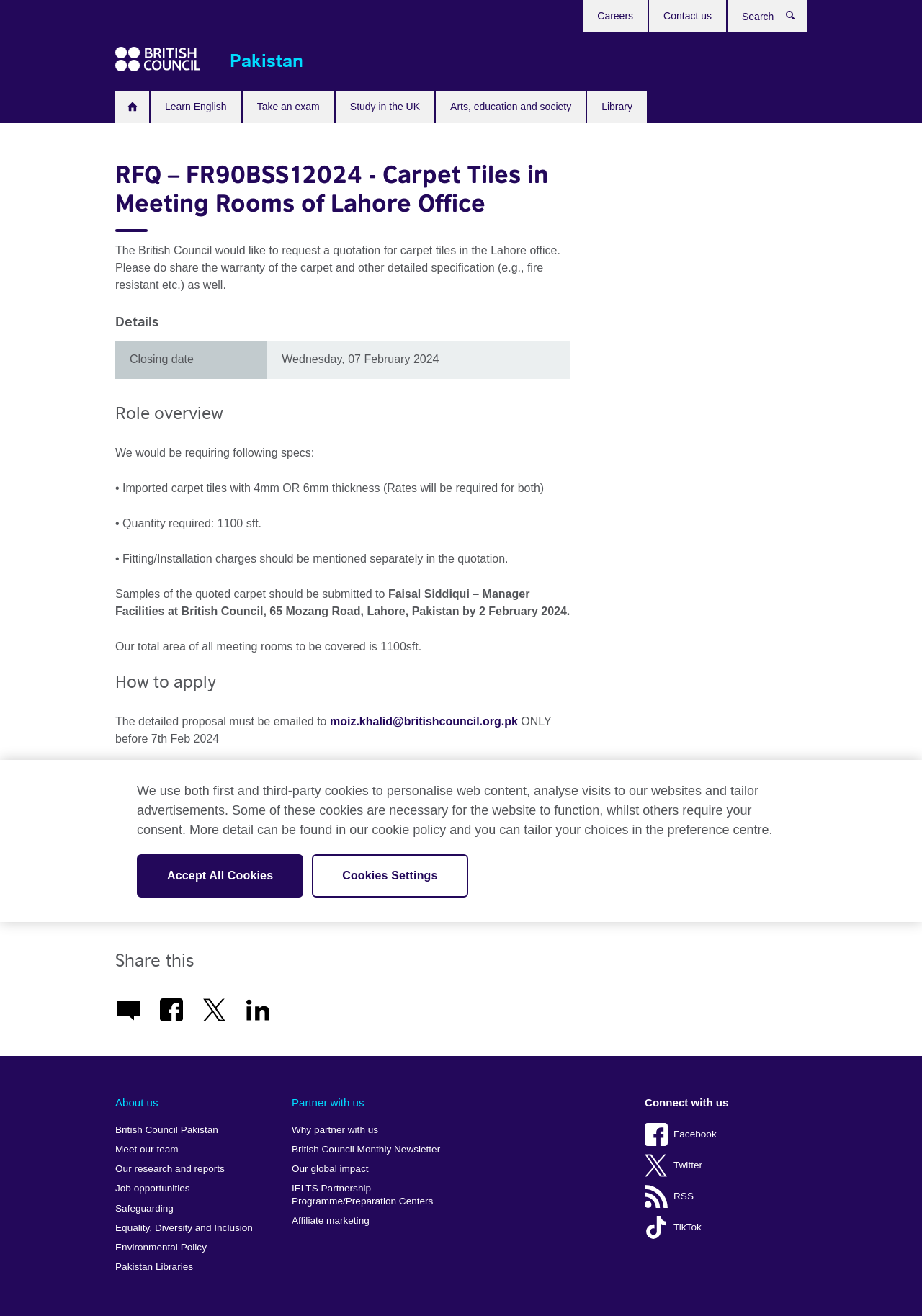Pinpoint the bounding box coordinates of the element that must be clicked to accomplish the following instruction: "Email the proposal". The coordinates should be in the format of four float numbers between 0 and 1, i.e., [left, top, right, bottom].

[0.358, 0.542, 0.562, 0.555]